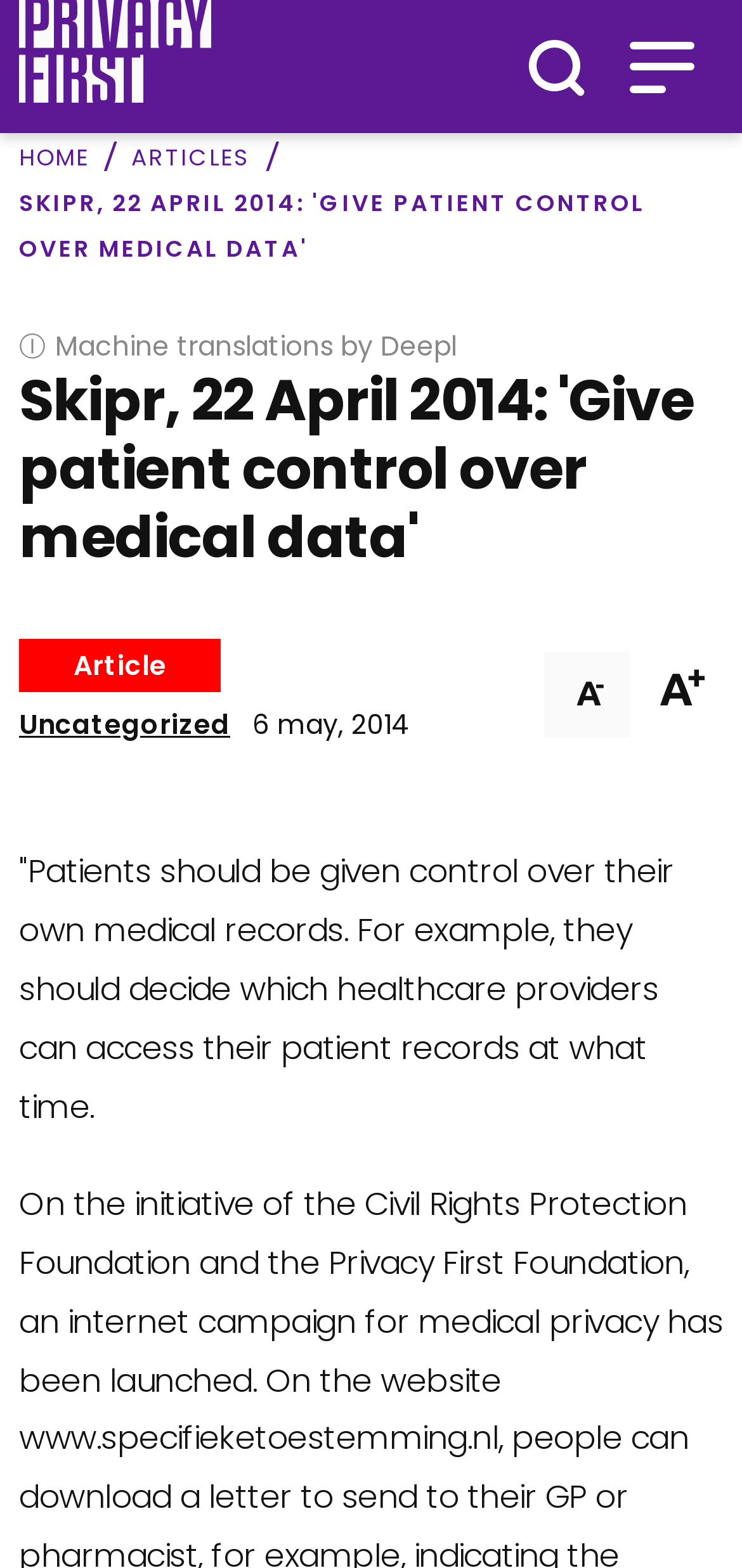Respond with a single word or phrase:
What is the category of the article?

Uncategorized